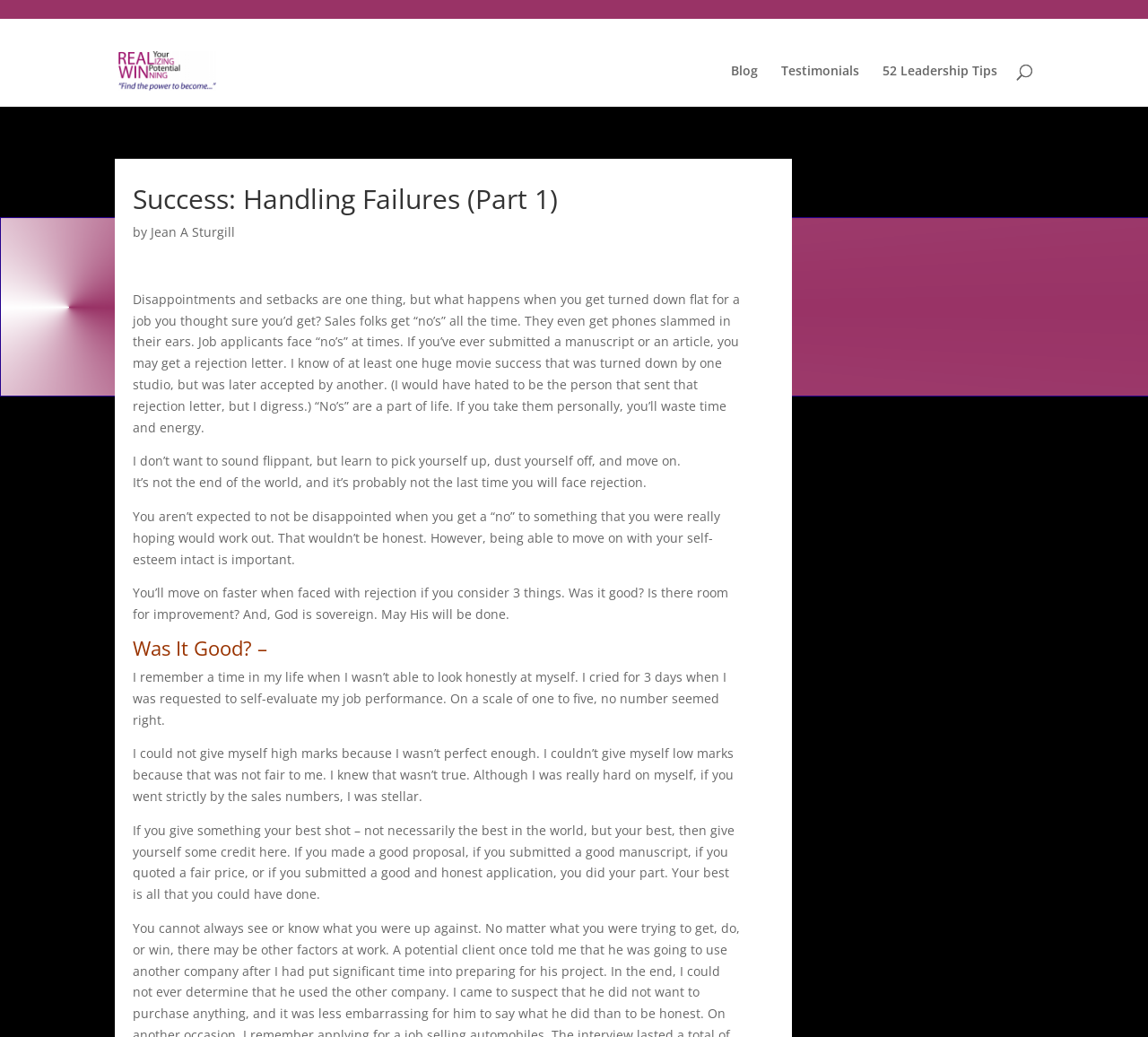Provide the bounding box coordinates of the UI element that matches the description: "name="s" placeholder="Search …" title="Search for:"".

[0.157, 0.018, 0.877, 0.019]